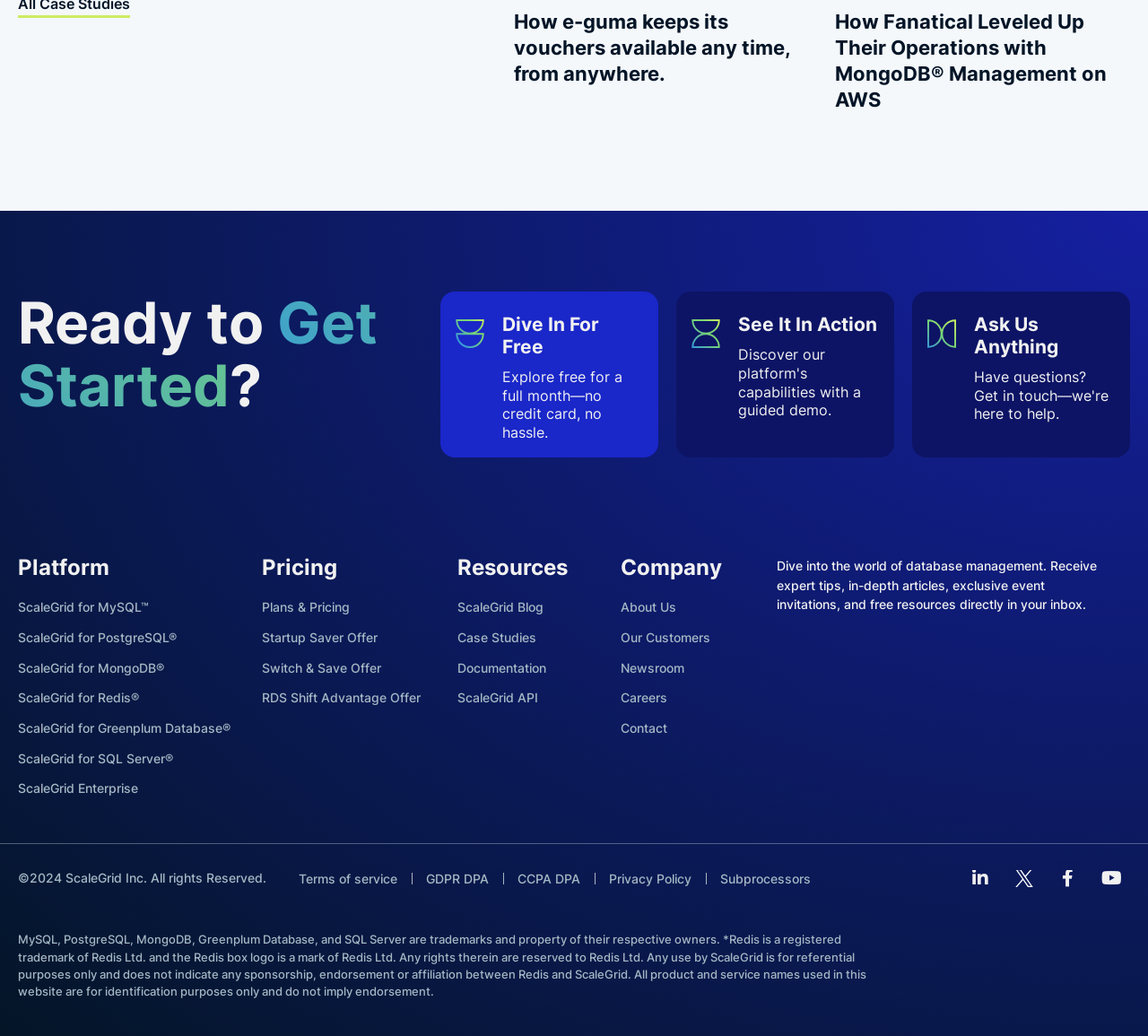What is the copyright year of ScaleGrid Inc.?
Using the visual information, respond with a single word or phrase.

2024